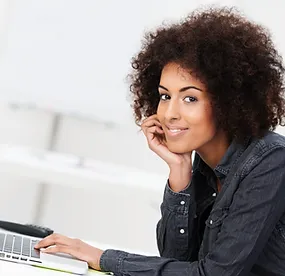Please answer the following question using a single word or phrase: 
What is the color of the woman's shirt?

dark